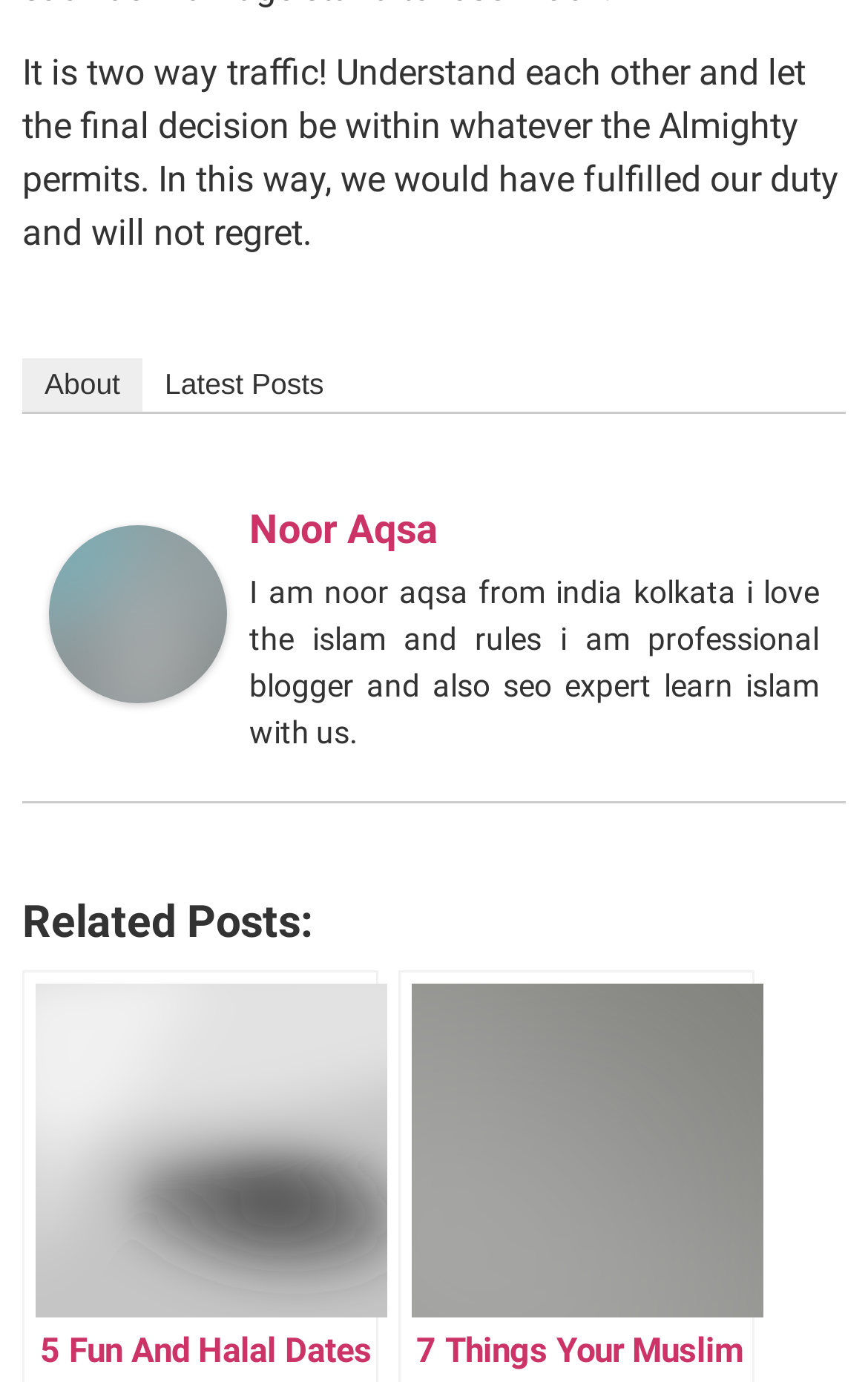Locate the bounding box coordinates of the UI element described by: "About". The bounding box coordinates should consist of four float numbers between 0 and 1, i.e., [left, top, right, bottom].

[0.026, 0.26, 0.164, 0.298]